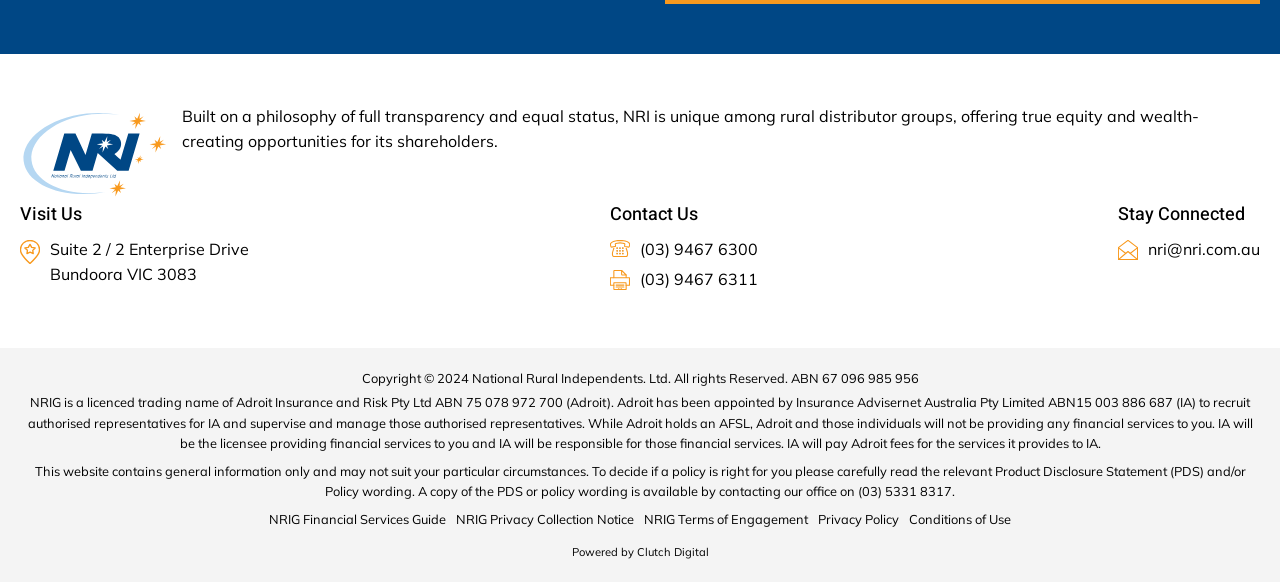Please give a concise answer to this question using a single word or phrase: 
What is the purpose of the 'Claims Management' link?

Claims management